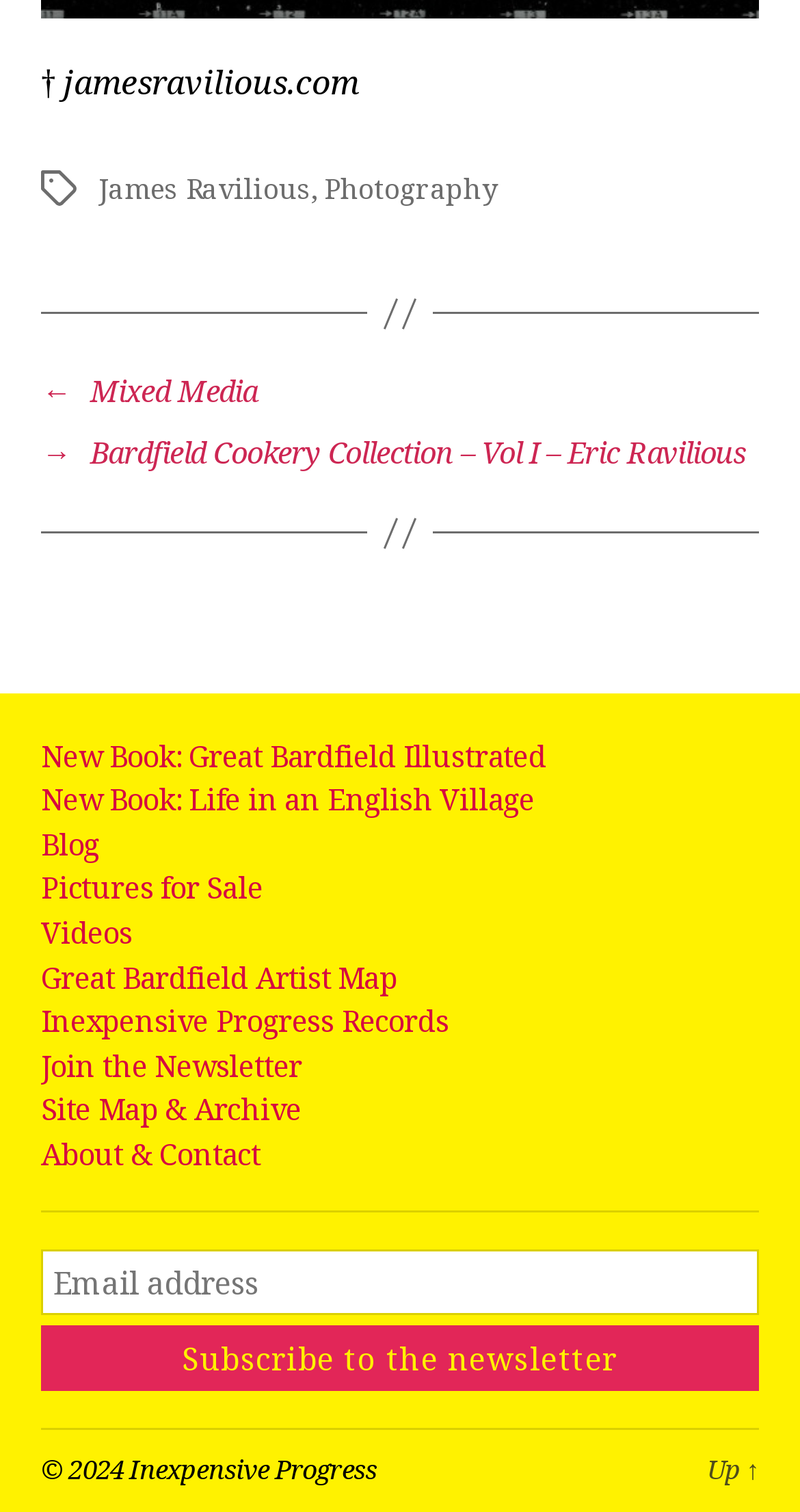Use a single word or phrase to answer the question: What is the category of the post 'Bardfield Cookery Collection – Vol I – Eric Ravilious'?

Mixed Media